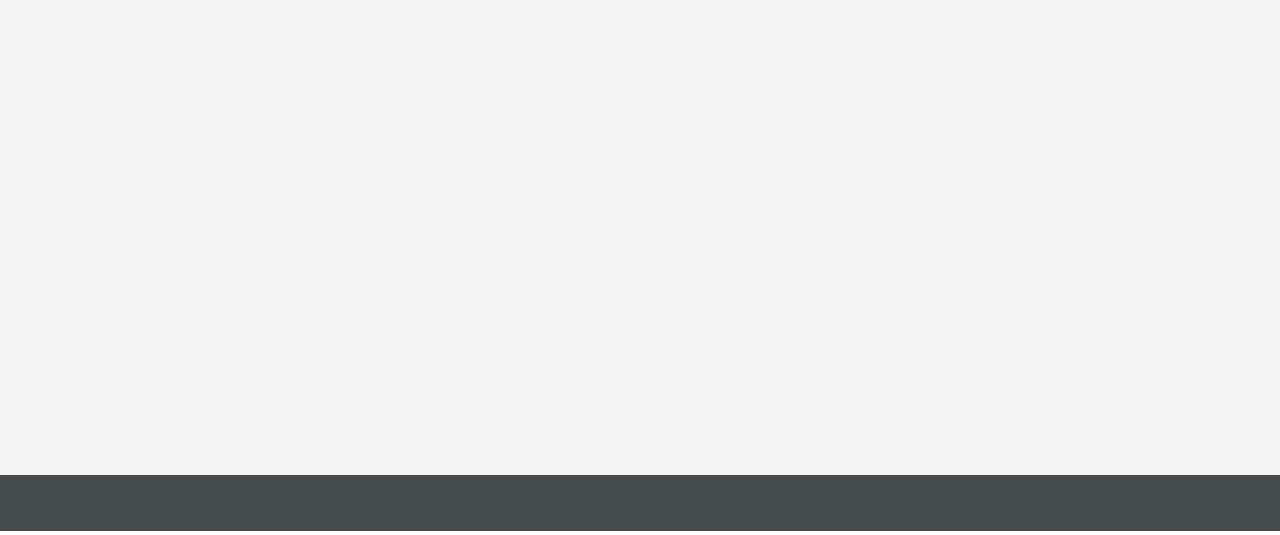Locate the bounding box coordinates of the segment that needs to be clicked to meet this instruction: "View Latest insights".

[0.61, 0.081, 0.68, 0.118]